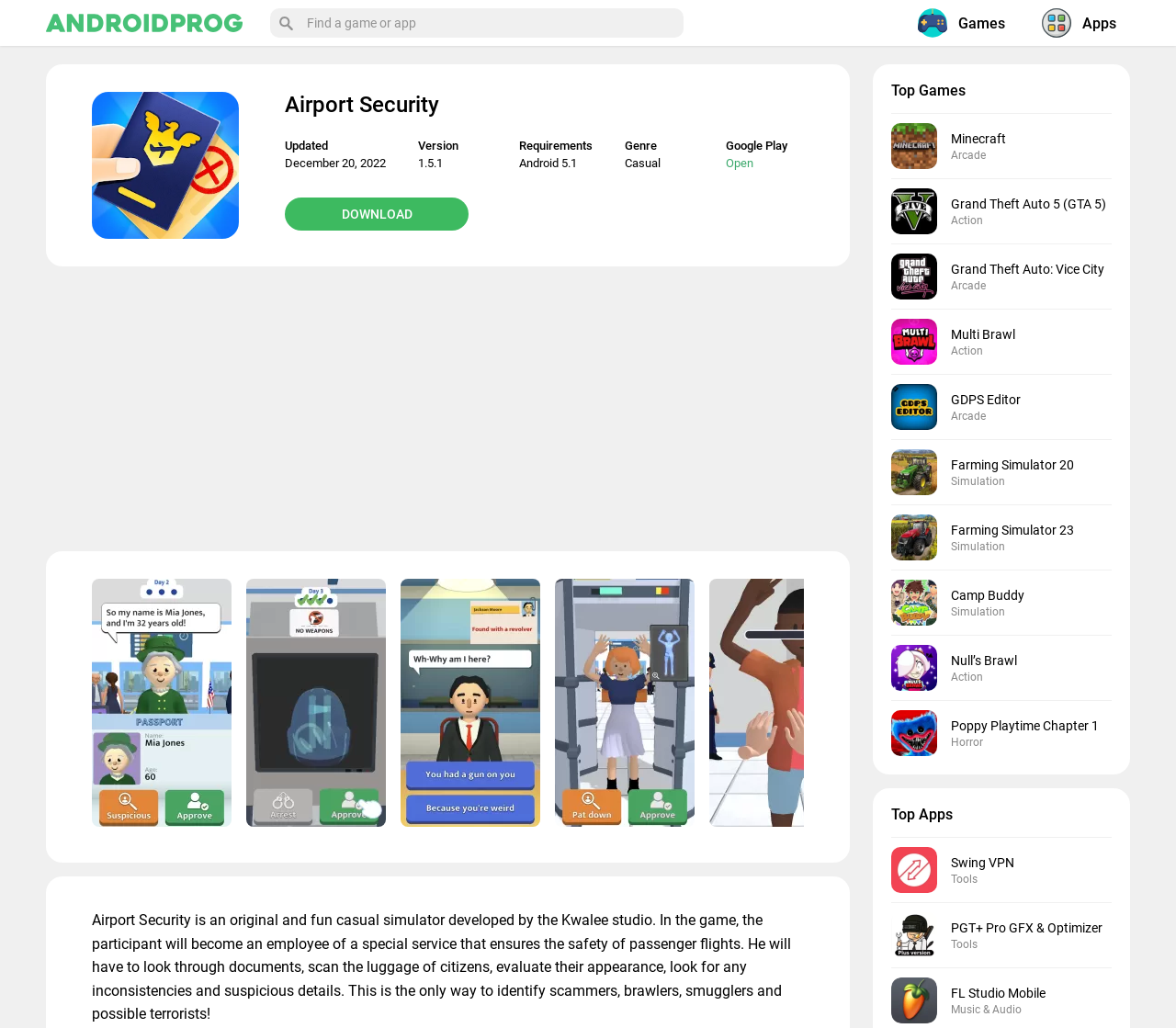Create a detailed narrative describing the layout and content of the webpage.

This webpage is about downloading the "Airport Security" game for Android devices. At the top, there is a logo of "Androidprog.com" and a search bar where users can find games or apps. Below the search bar, there are two tabs, "Games for Android" and "Apps for Android", each with its corresponding icon.

On the left side of the page, there is a section dedicated to the "Airport Security" game. It features an image of the game, a heading with the game's title, and some details about the game, including the update date, version, requirements, genre, and a link to open the game on Google Play. There is also a "DOWNLOAD" button below the game details.

Below the game details, there is a long paragraph describing the gameplay of "Airport Security", where the player takes on the role of an airport security officer, tasked with ensuring the safety of passenger flights.

On the right side of the page, there is a section featuring top games and top apps. The top games section lists several popular games, including "Minecraft", "Grand Theft Auto 5", and "Farming Simulator 20", each with its corresponding icon and a brief description. The top apps section lists several popular apps, including "Swing VPN" and "PGT+ Pro GFX & Optimizer", each with its corresponding icon and a brief description.

At the bottom of the page, there are multiple links to download the "Airport Security" game, each with its corresponding icon.